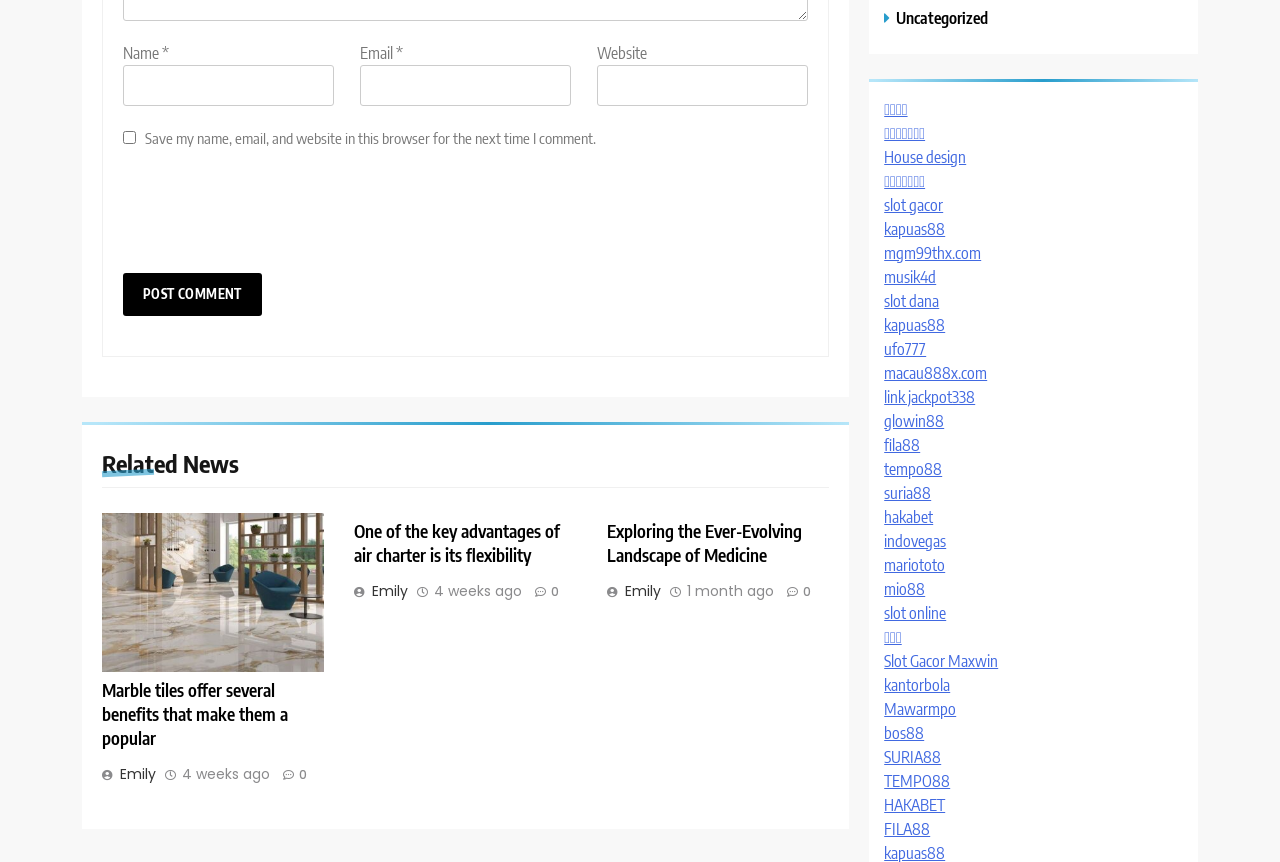Please identify the bounding box coordinates of the element that needs to be clicked to execute the following command: "Click the link to explore the Ever-Evolving Landscape of Medicine". Provide the bounding box using four float numbers between 0 and 1, formatted as [left, top, right, bottom].

[0.474, 0.604, 0.648, 0.659]